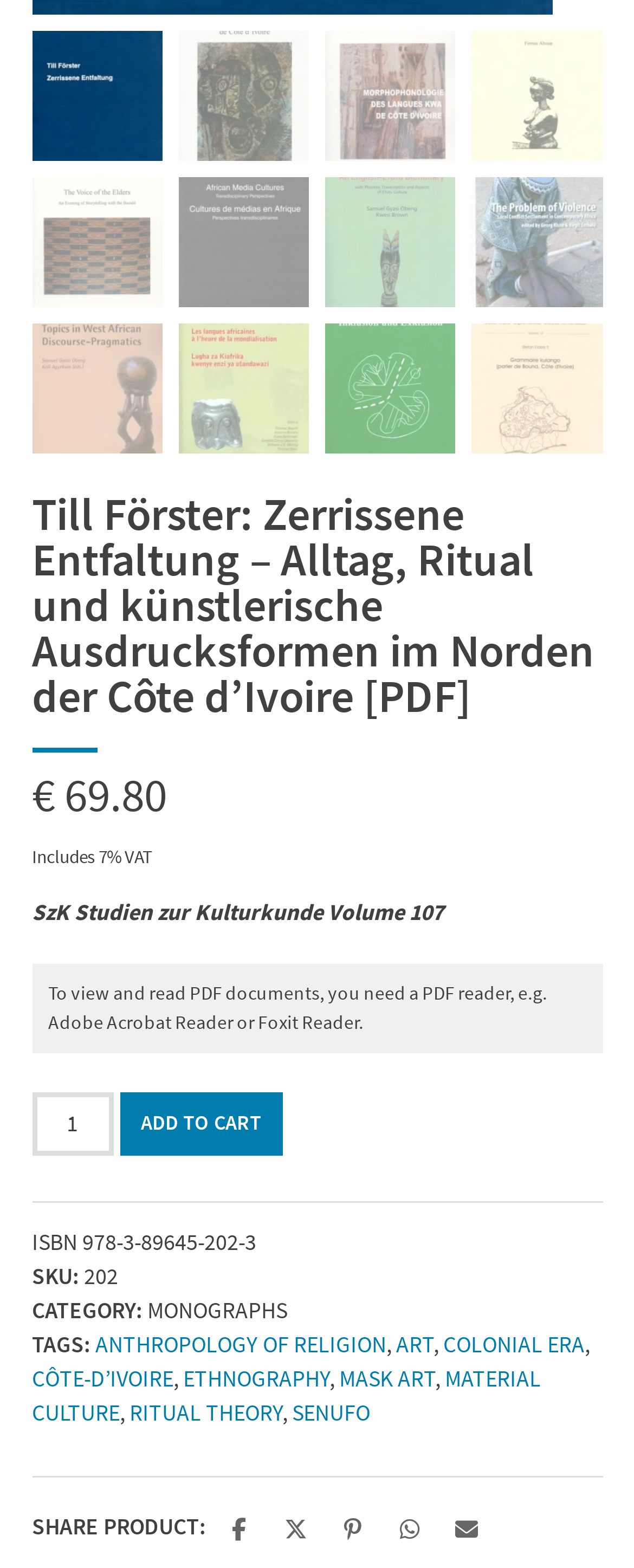What is the ISBN of the book?
Look at the image and provide a detailed response to the question.

I found the ISBN of the book by looking at the StaticText element with the text 'ISBN' and its corresponding value '978-3-89645-202-3' which is located in the middle of the page.